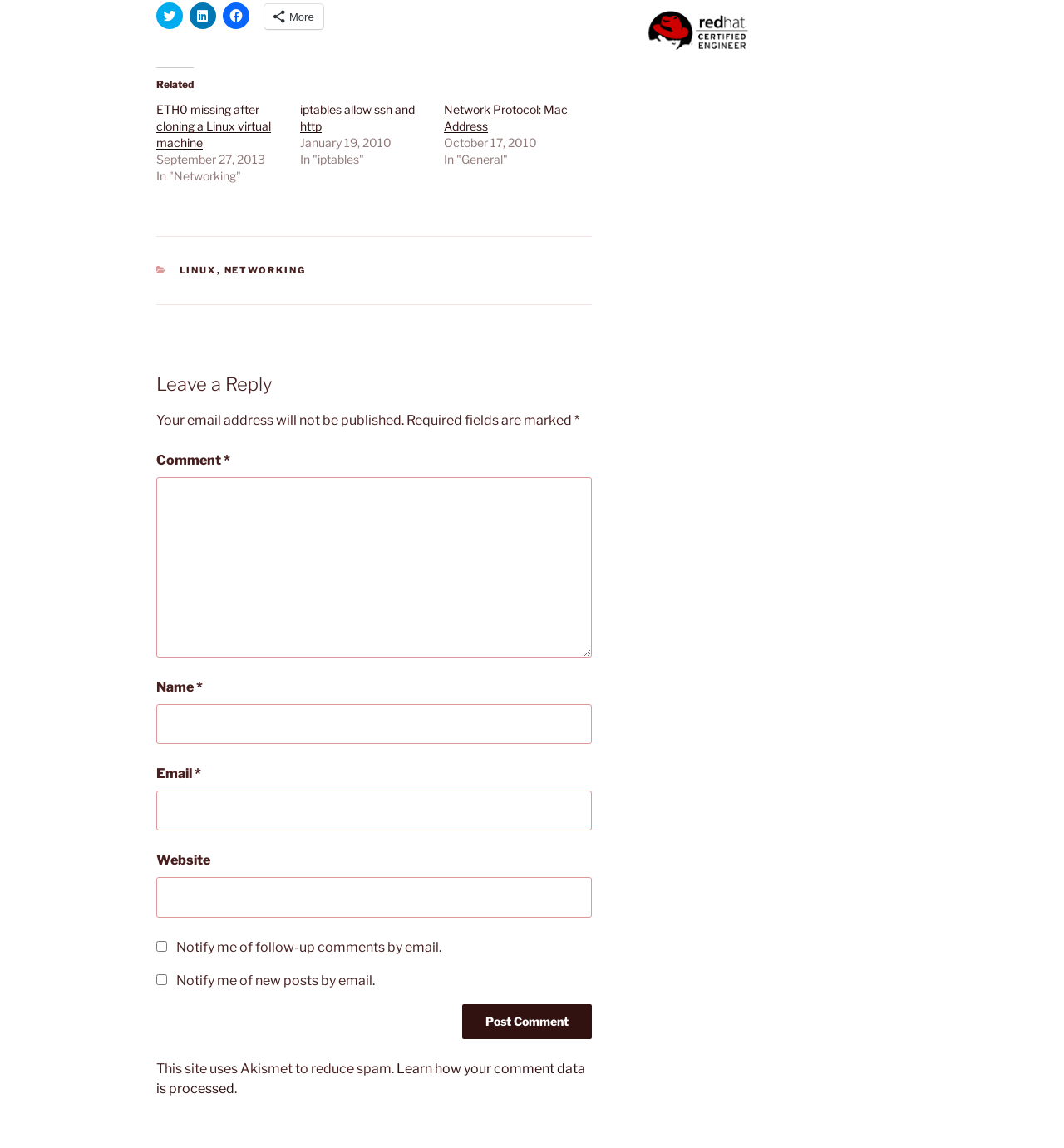Identify the bounding box coordinates for the UI element that matches this description: "parent_node: Name * name="author"".

[0.147, 0.613, 0.556, 0.648]